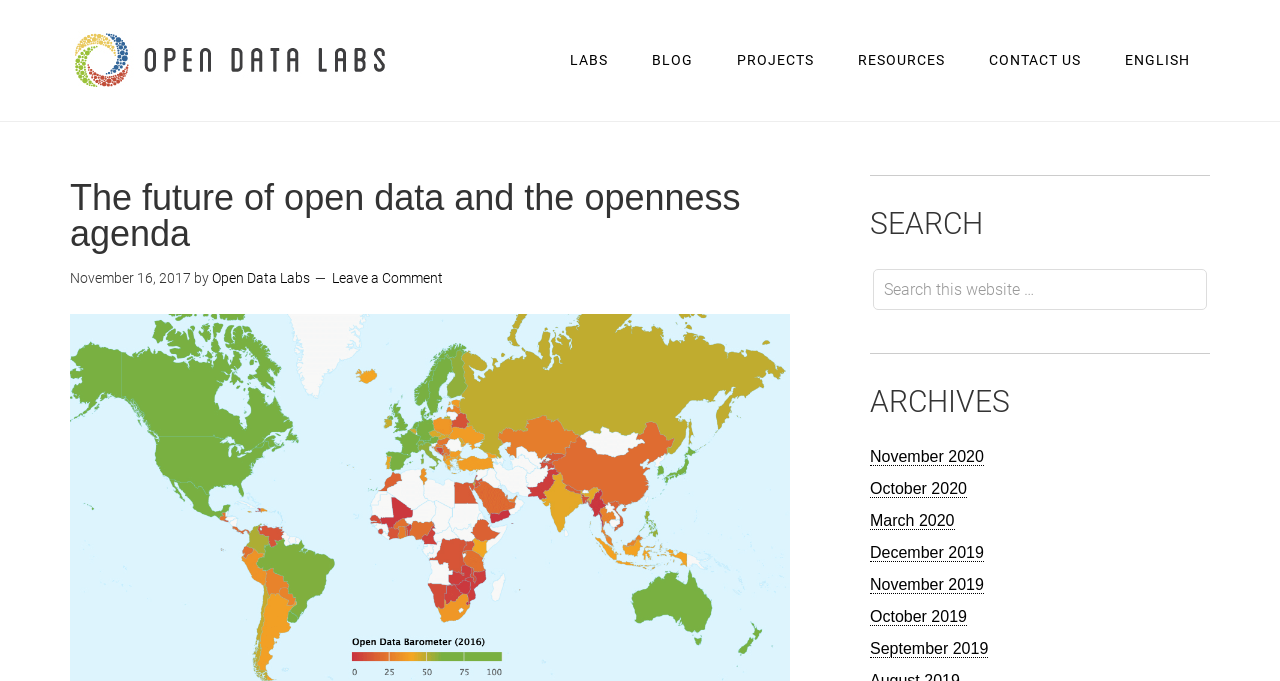What is the purpose of the search box?
Refer to the screenshot and respond with a concise word or phrase.

To search the website